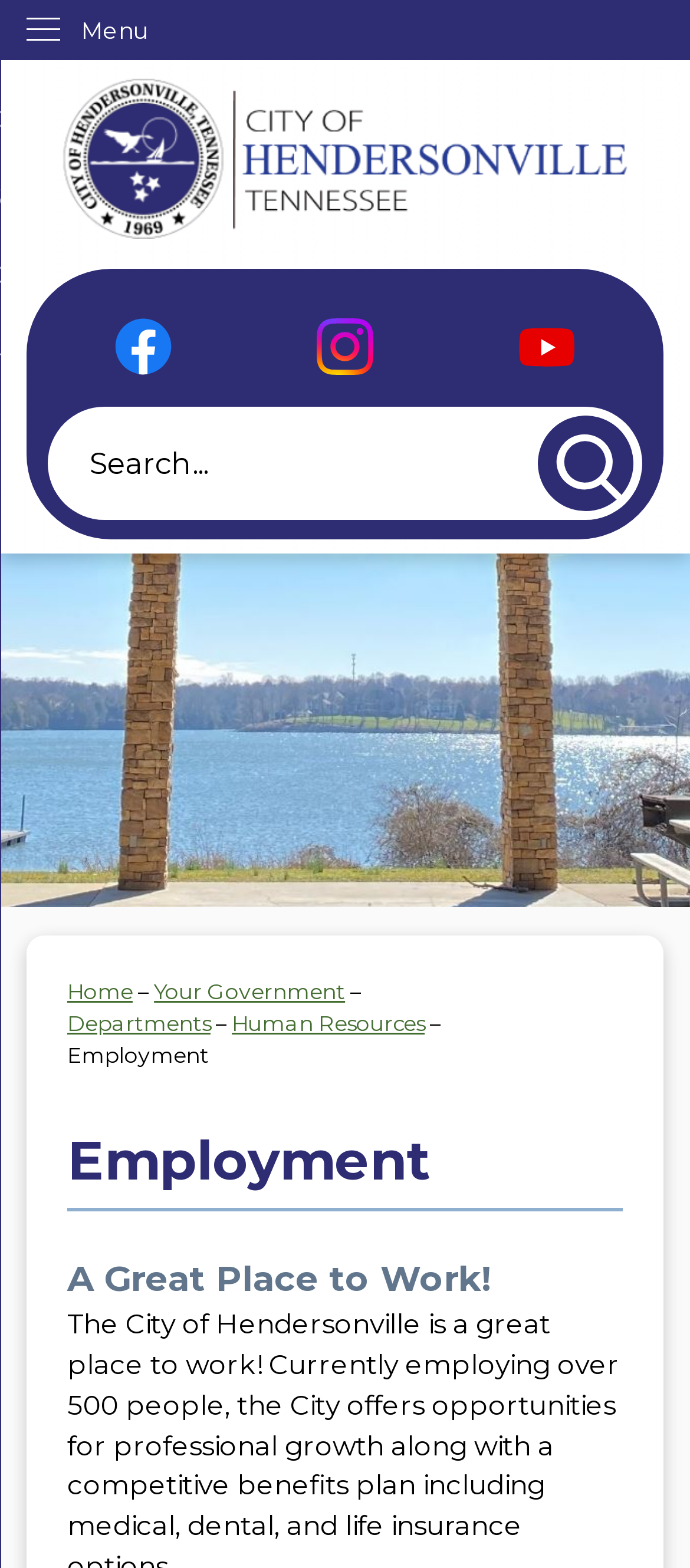Find the bounding box of the UI element described as: "parent_node: Search". The bounding box coordinates should be given as four float values between 0 and 1, i.e., [left, top, right, bottom].

[0.781, 0.265, 0.919, 0.326]